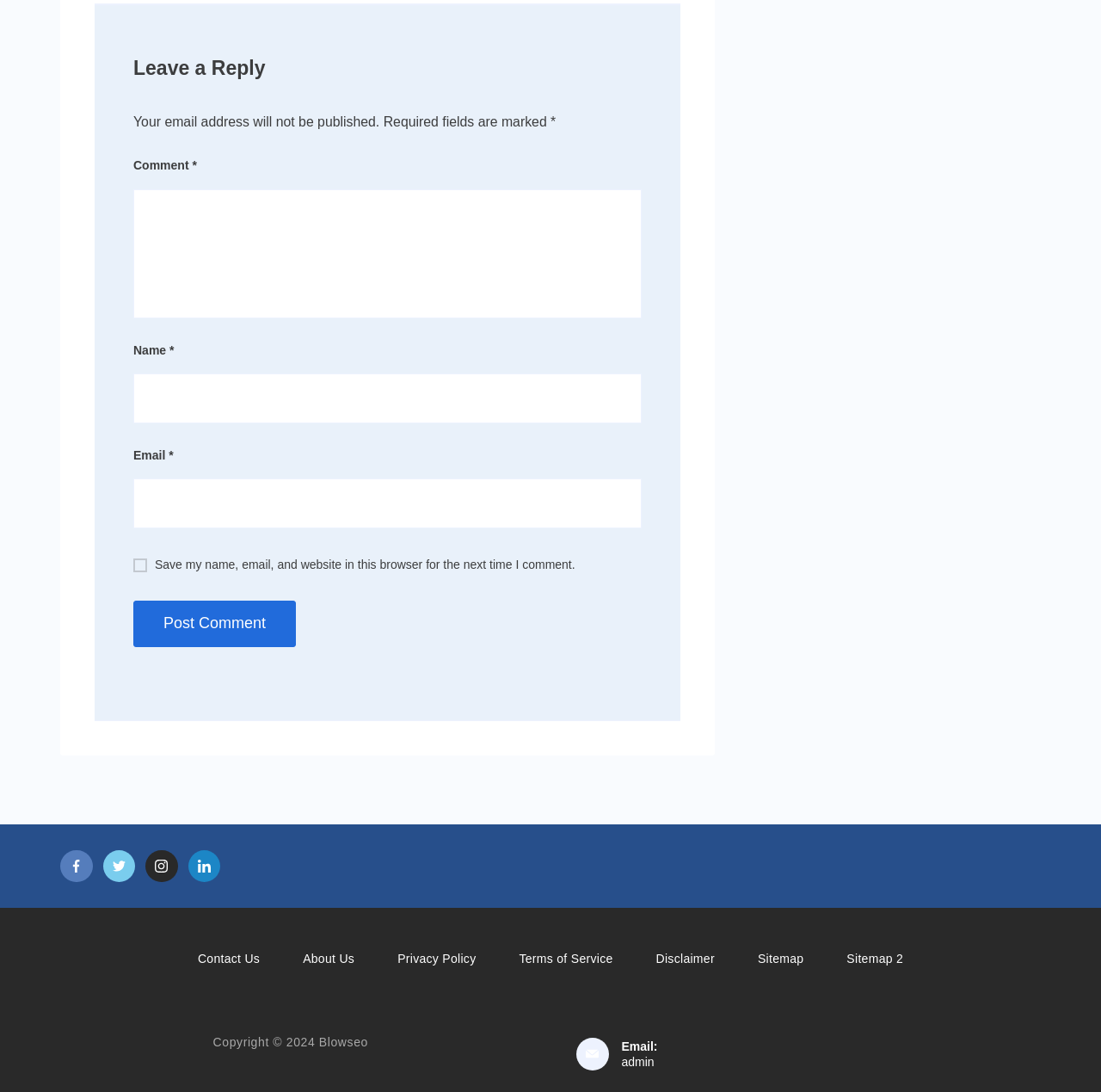Can you provide the bounding box coordinates for the element that should be clicked to implement the instruction: "Follow on Facebook"?

[0.055, 0.779, 0.084, 0.808]